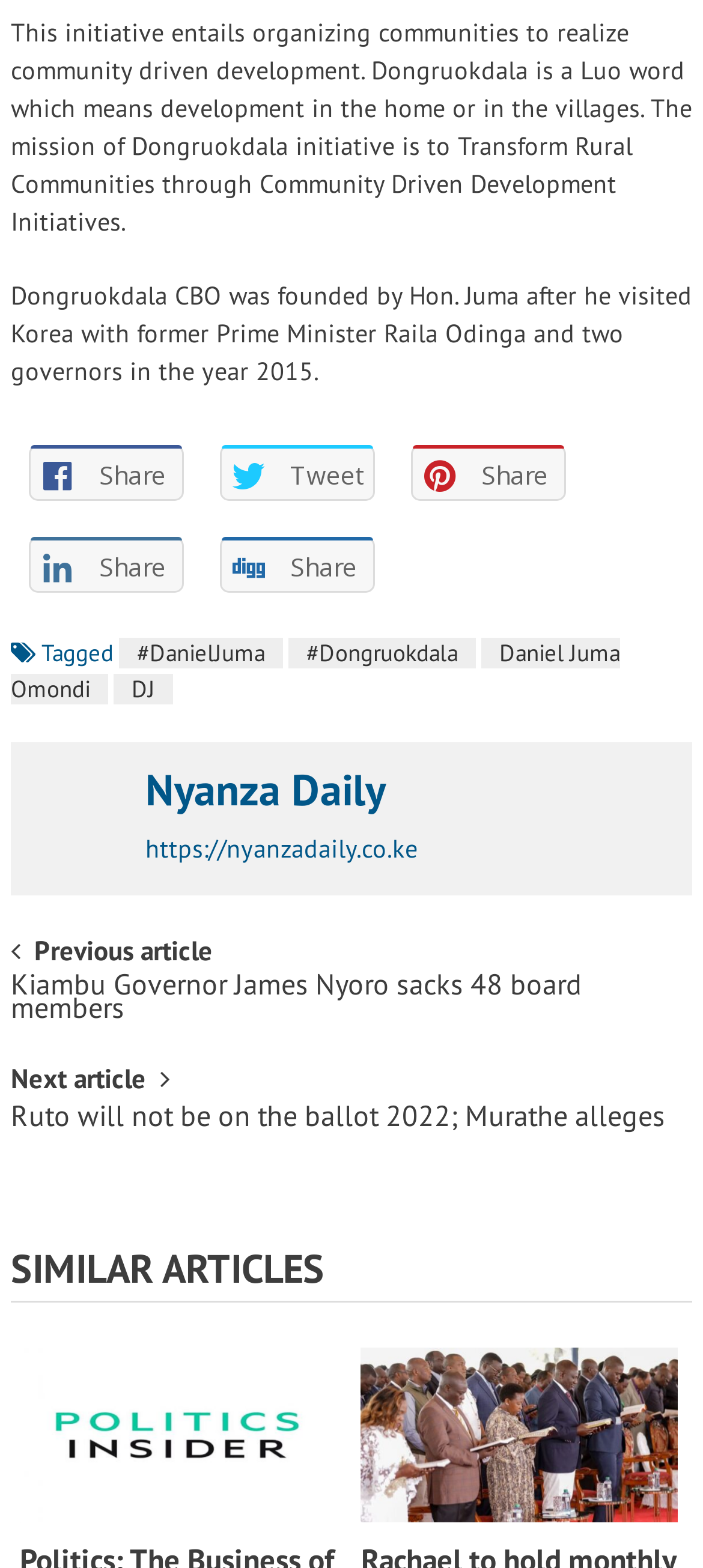Identify the bounding box coordinates of the clickable region necessary to fulfill the following instruction: "Share on social media". The bounding box coordinates should be four float numbers between 0 and 1, i.e., [left, top, right, bottom].

[0.041, 0.284, 0.261, 0.32]